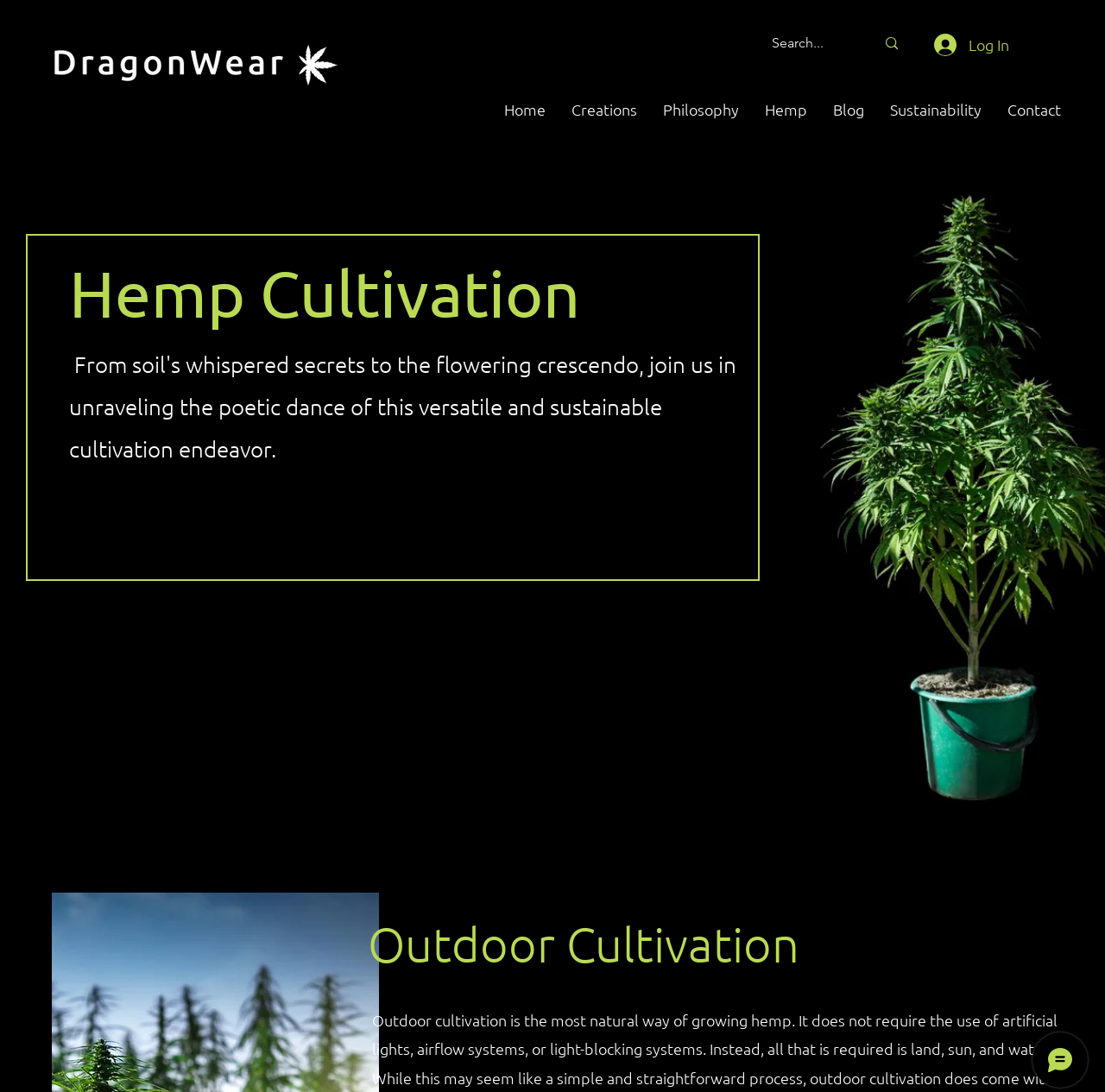Please identify the bounding box coordinates of the element's region that needs to be clicked to fulfill the following instruction: "Log in to the website". The bounding box coordinates should consist of four float numbers between 0 and 1, i.e., [left, top, right, bottom].

[0.834, 0.026, 0.924, 0.056]